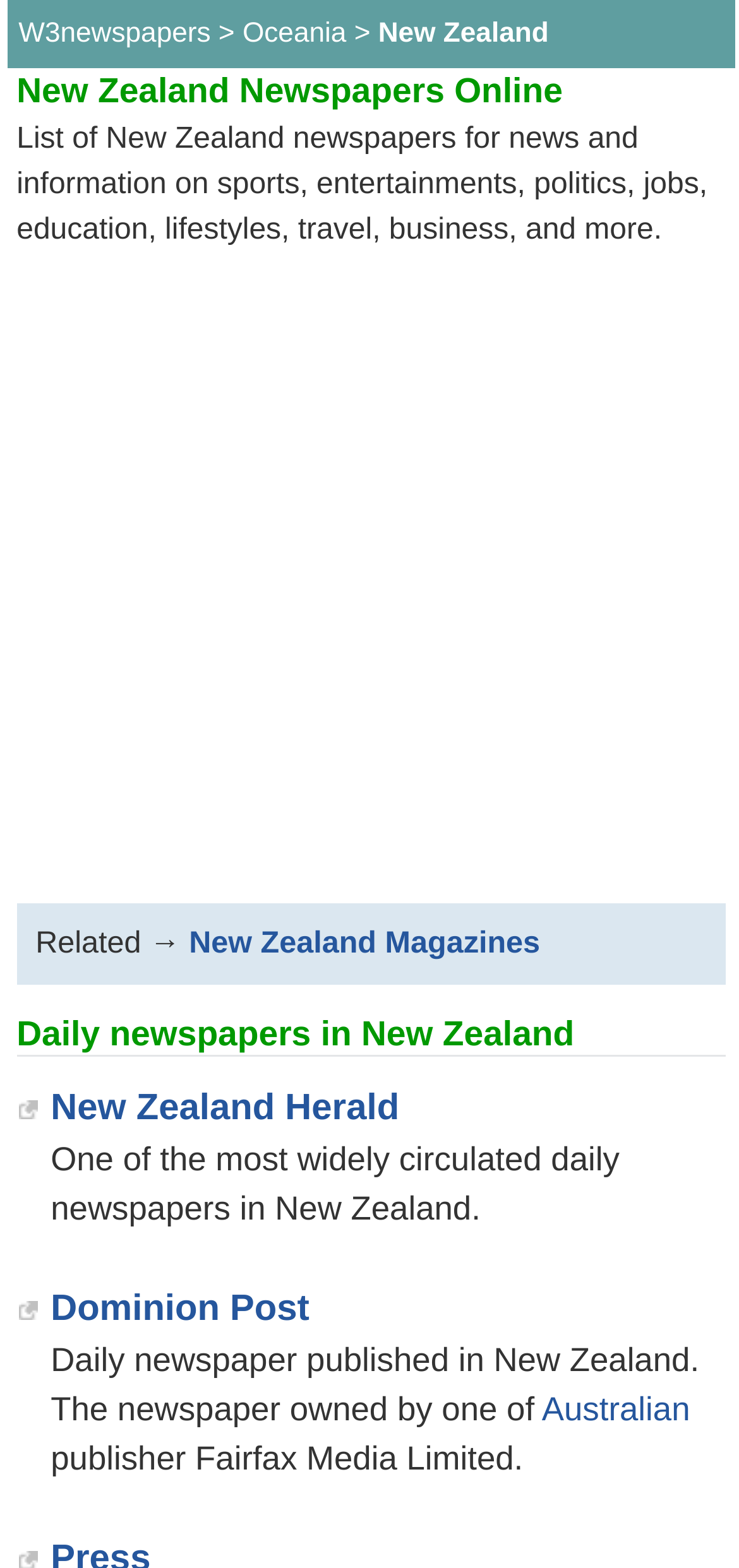Predict the bounding box coordinates for the UI element described as: "New Zealand Magazines". The coordinates should be four float numbers between 0 and 1, presented as [left, top, right, bottom].

[0.256, 0.591, 0.731, 0.612]